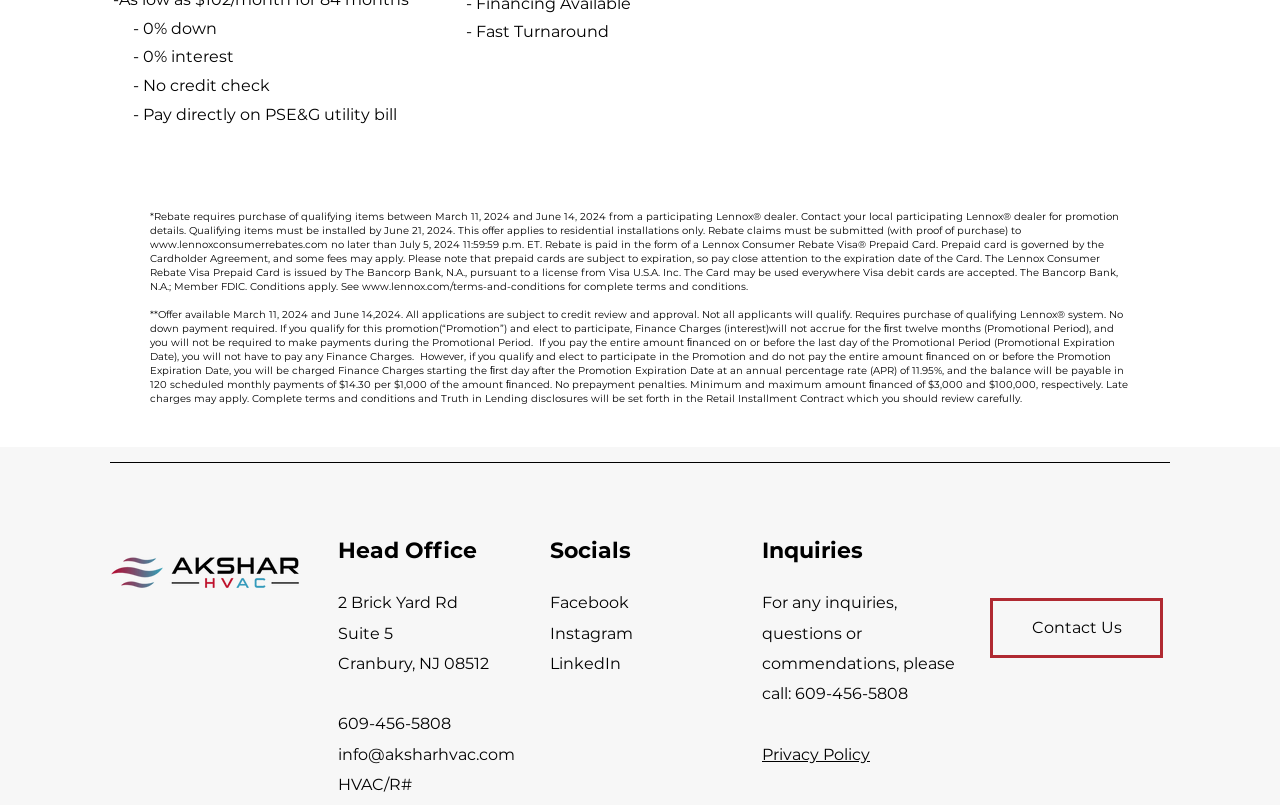Please identify the bounding box coordinates of the element I need to click to follow this instruction: "Contact us".

[0.773, 0.743, 0.909, 0.818]